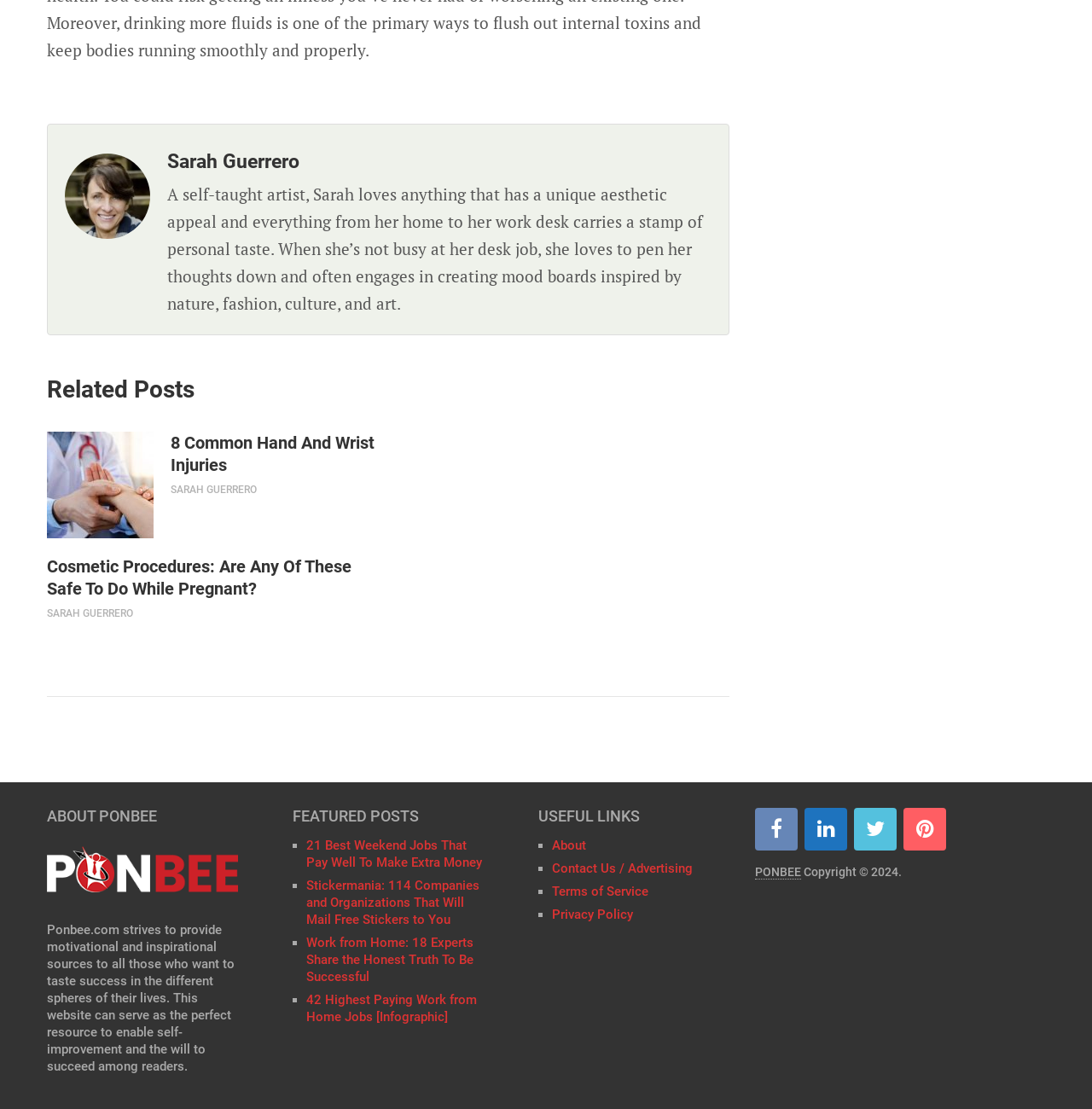Please answer the following question using a single word or phrase: What is the copyright year of Ponbee.com?

2024